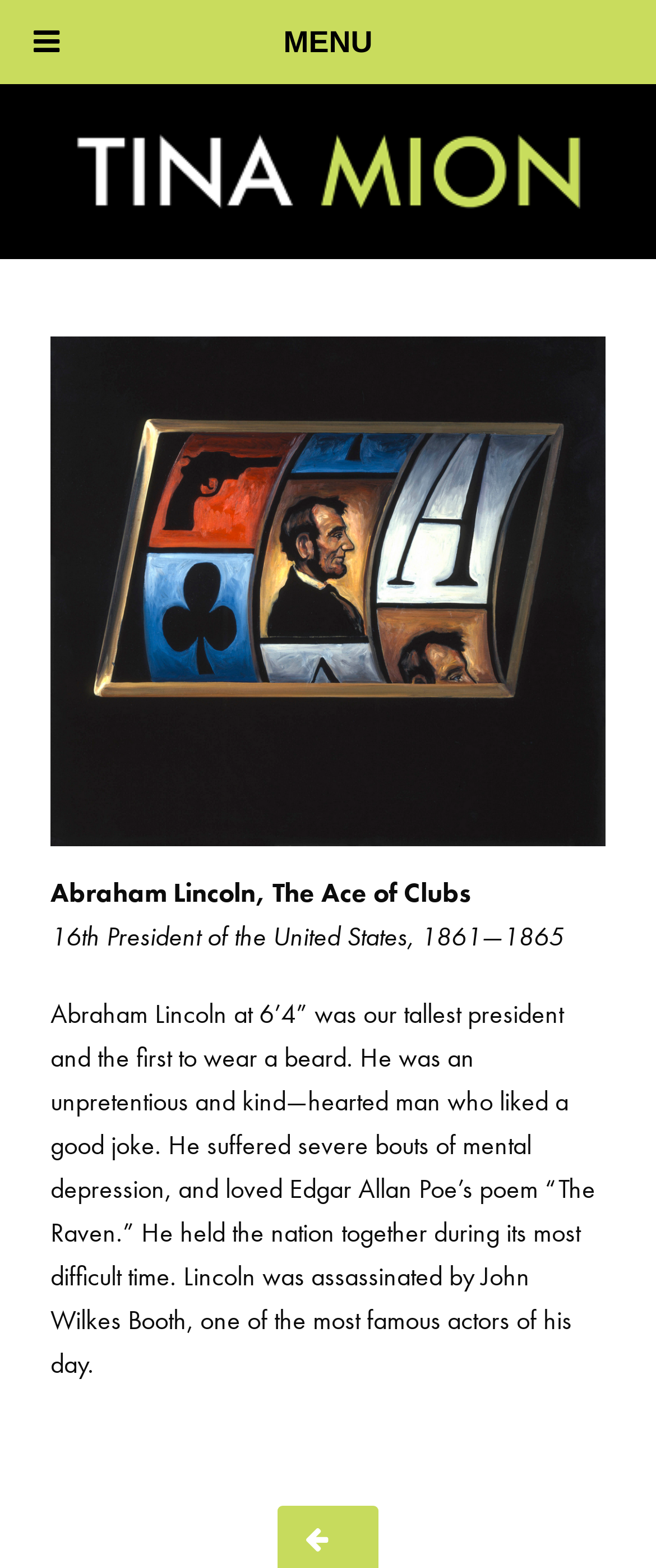Please give a one-word or short phrase response to the following question: 
What is the height of Abraham Lincoln?

6'4"